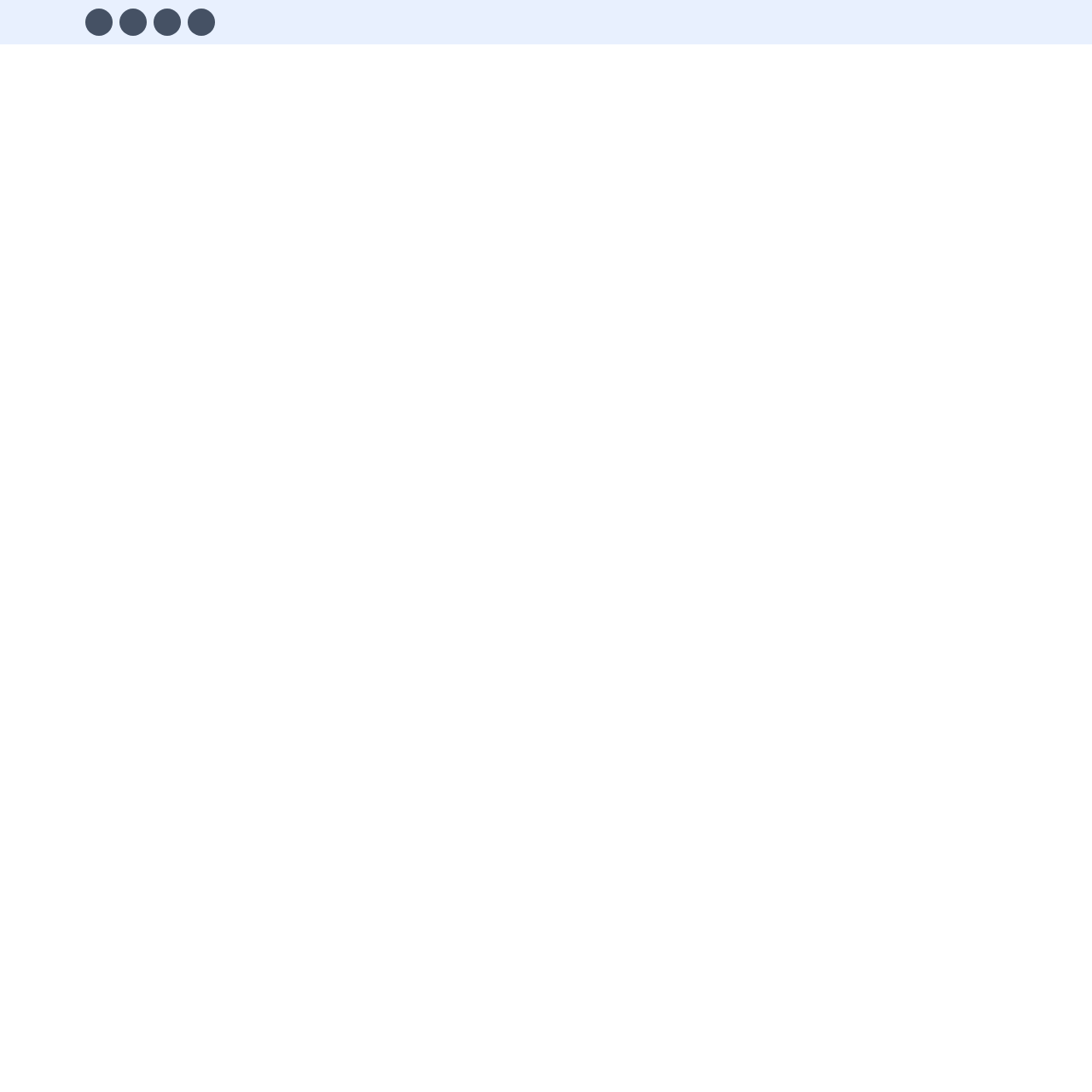Answer the question below with a single word or a brief phrase: 
Are the social media links accompanied by images?

Yes